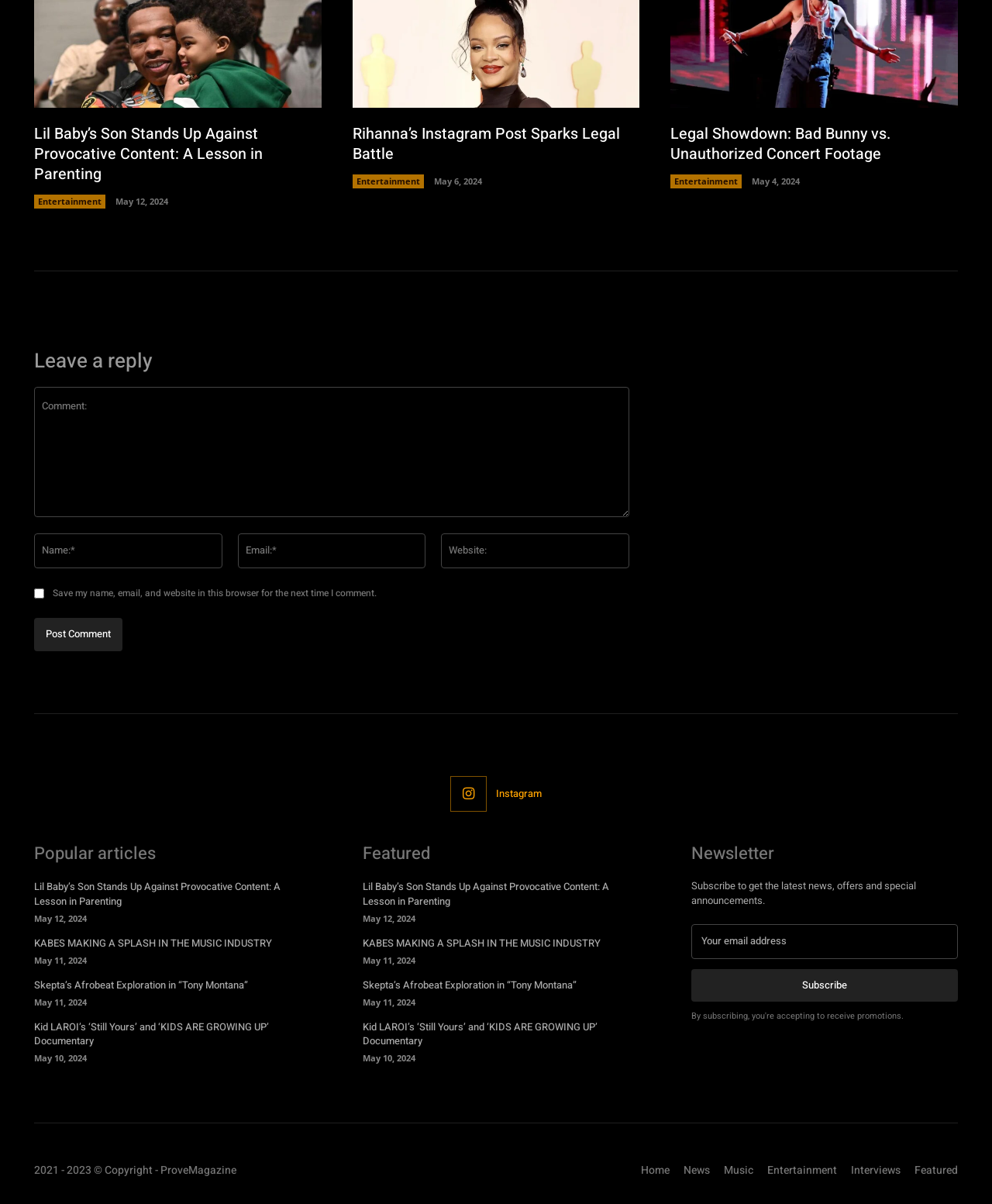Specify the bounding box coordinates (top-left x, top-left y, bottom-right x, bottom-right y) of the UI element in the screenshot that matches this description: name="submit" value="Post Comment"

[0.034, 0.513, 0.123, 0.541]